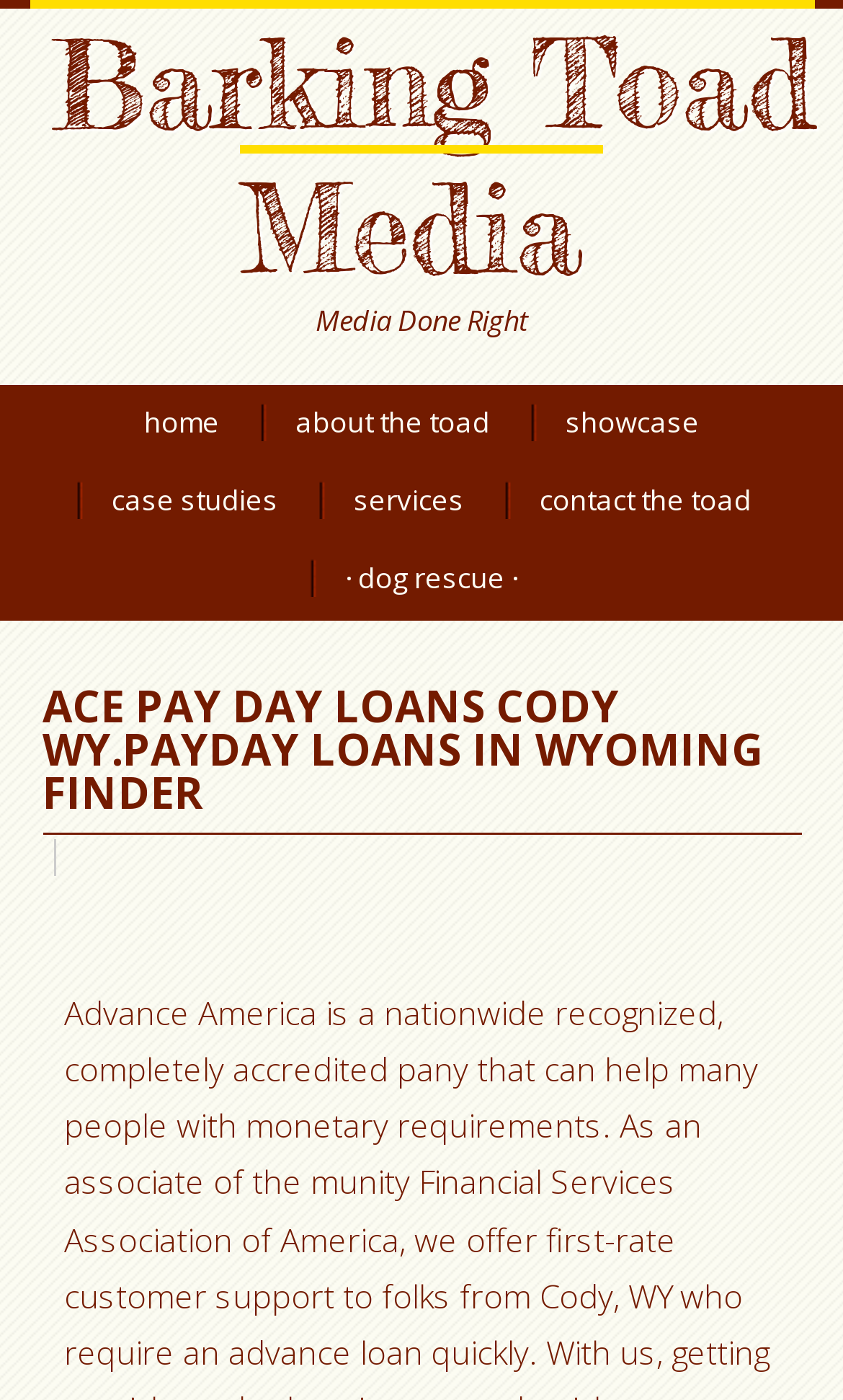Refer to the screenshot and give an in-depth answer to this question: What is the tagline of the media company?

I found the tagline of the media company by looking at the static text element below the company name, which says 'Media Done Right'. This suggests that the company's motto or slogan is 'Media Done Right'.